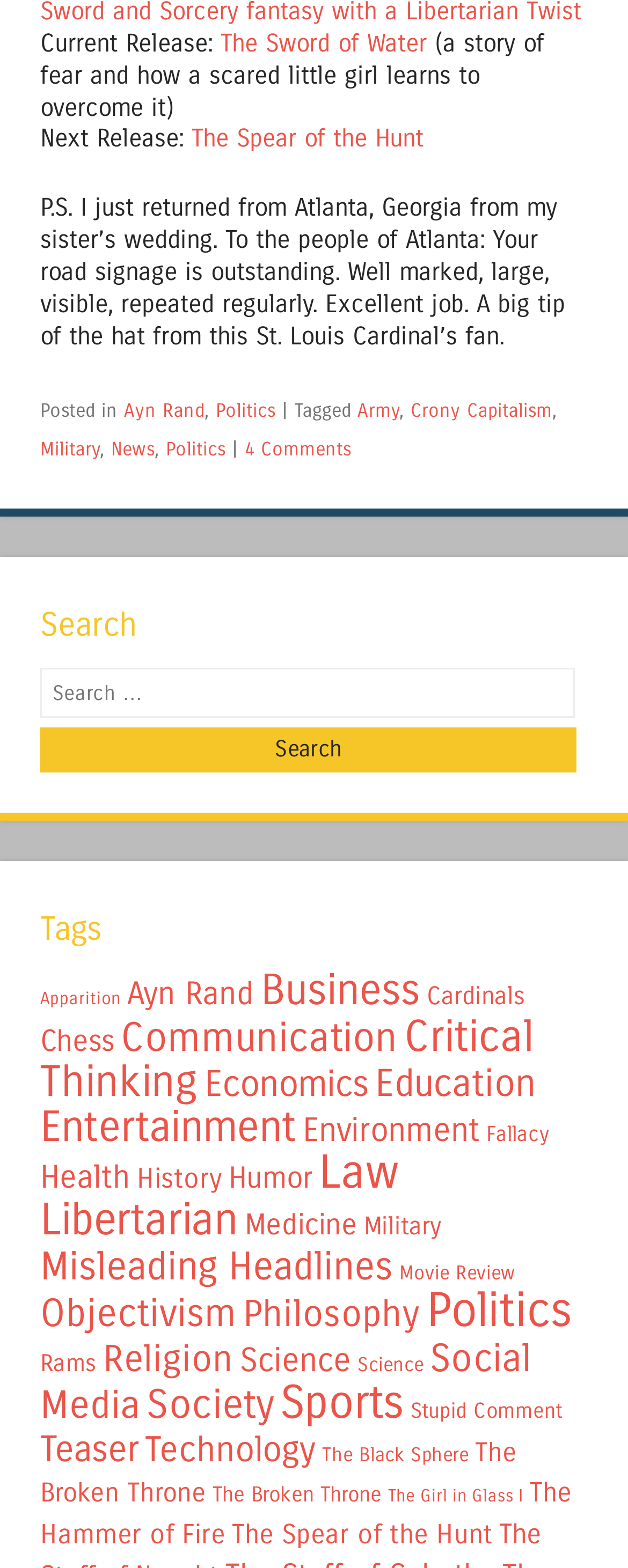Provide the bounding box coordinates of the area you need to click to execute the following instruction: "View posts tagged with 'Ayn Rand'".

[0.197, 0.255, 0.326, 0.269]